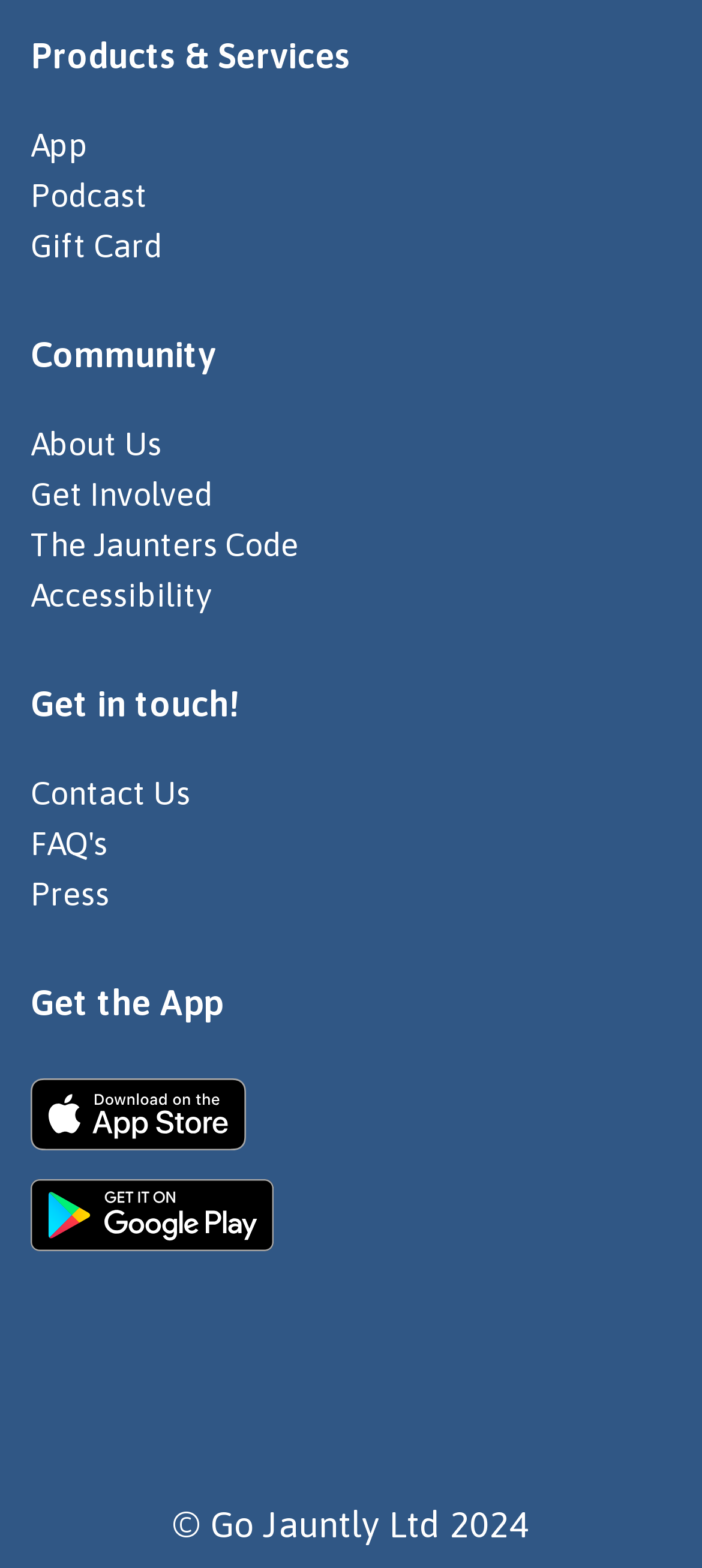Determine the bounding box coordinates for the clickable element required to fulfill the instruction: "Explore products and services". Provide the coordinates as four float numbers between 0 and 1, i.e., [left, top, right, bottom].

[0.044, 0.021, 0.956, 0.049]